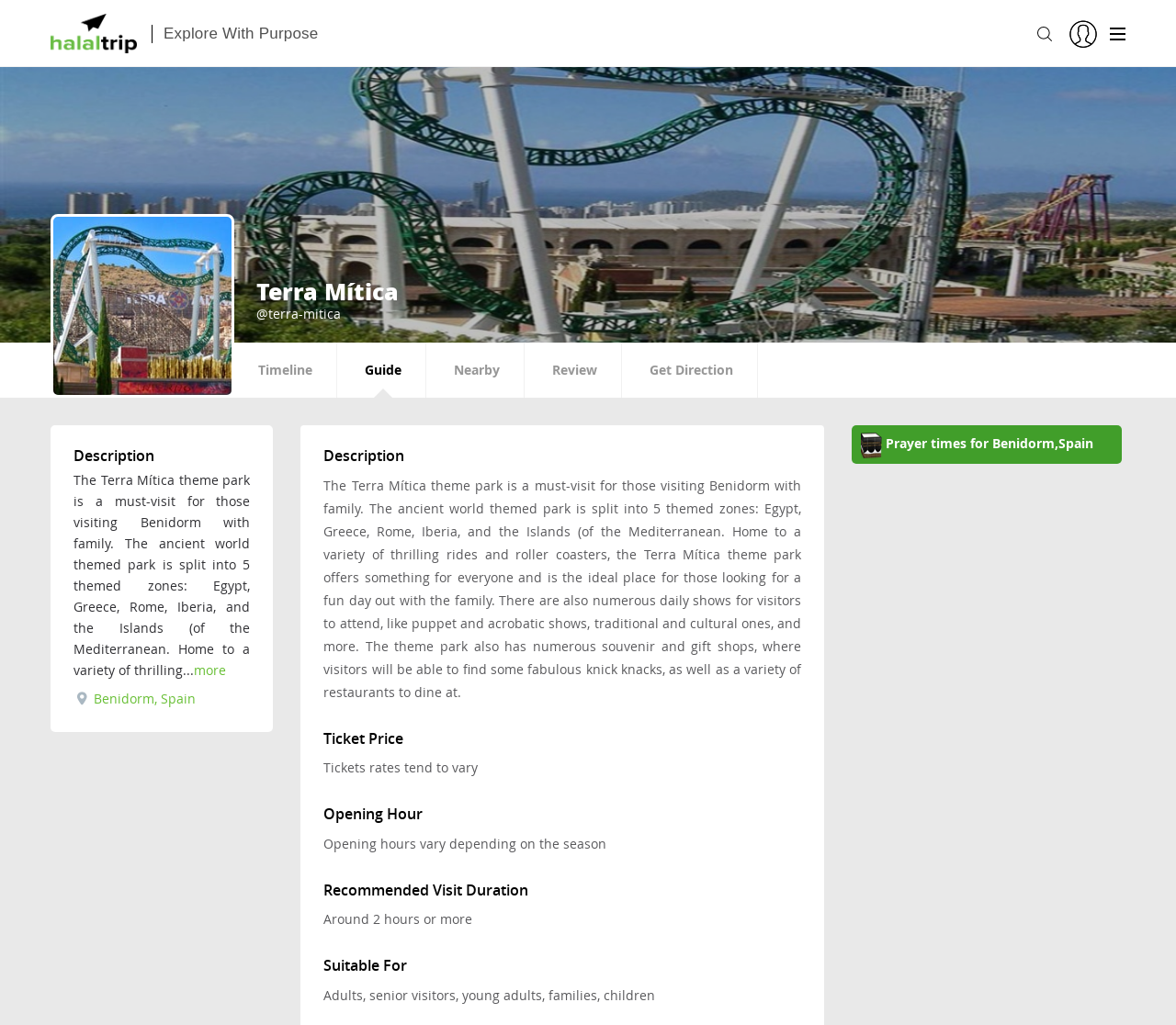Using the provided element description: "Get Direction", identify the bounding box coordinates. The coordinates should be four floats between 0 and 1 in the order [left, top, right, bottom].

[0.532, 0.334, 0.644, 0.388]